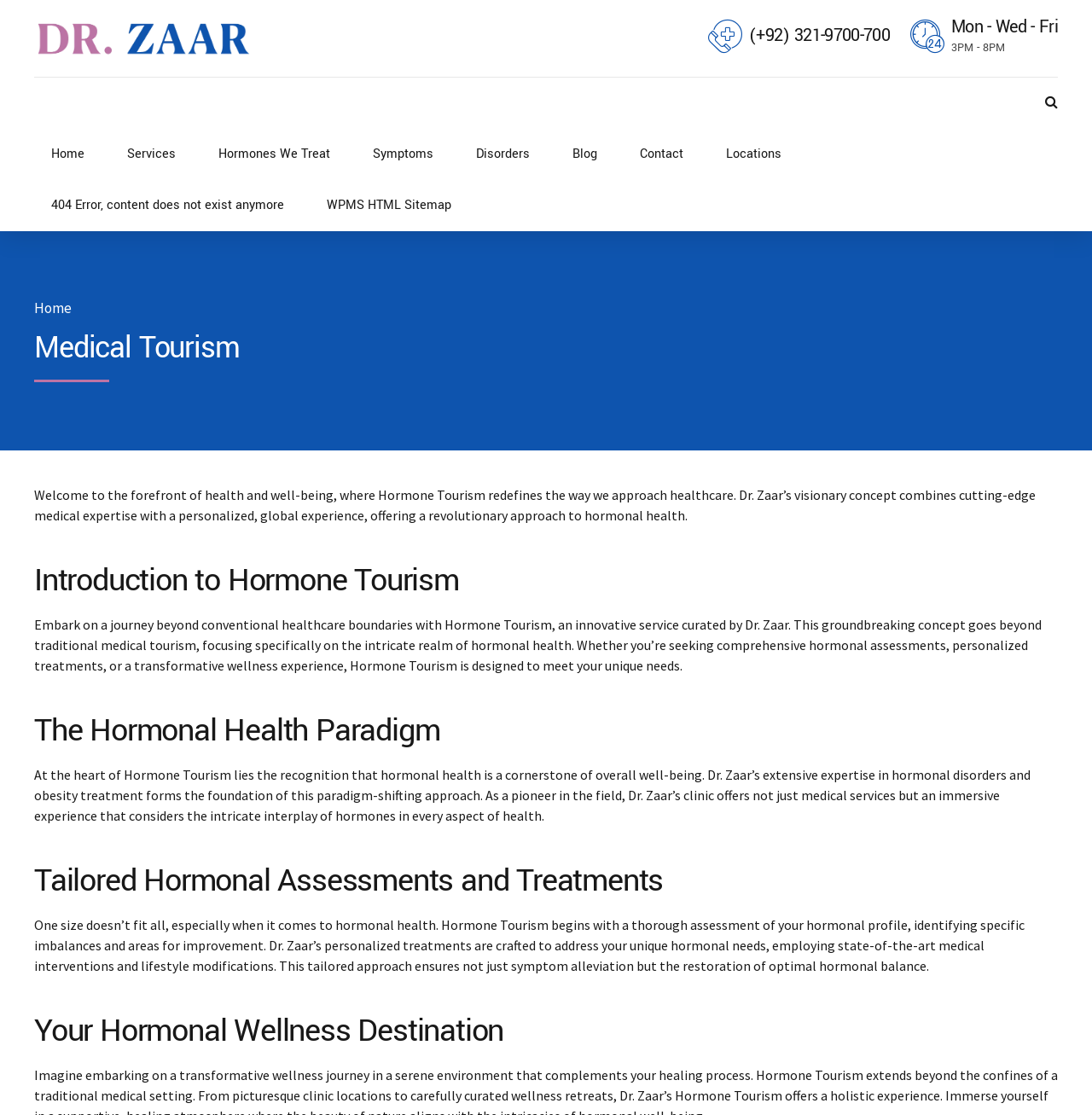Show the bounding box coordinates for the element that needs to be clicked to execute the following instruction: "Click the 'Home' link". Provide the coordinates in the form of four float numbers between 0 and 1, i.e., [left, top, right, bottom].

[0.031, 0.116, 0.093, 0.161]